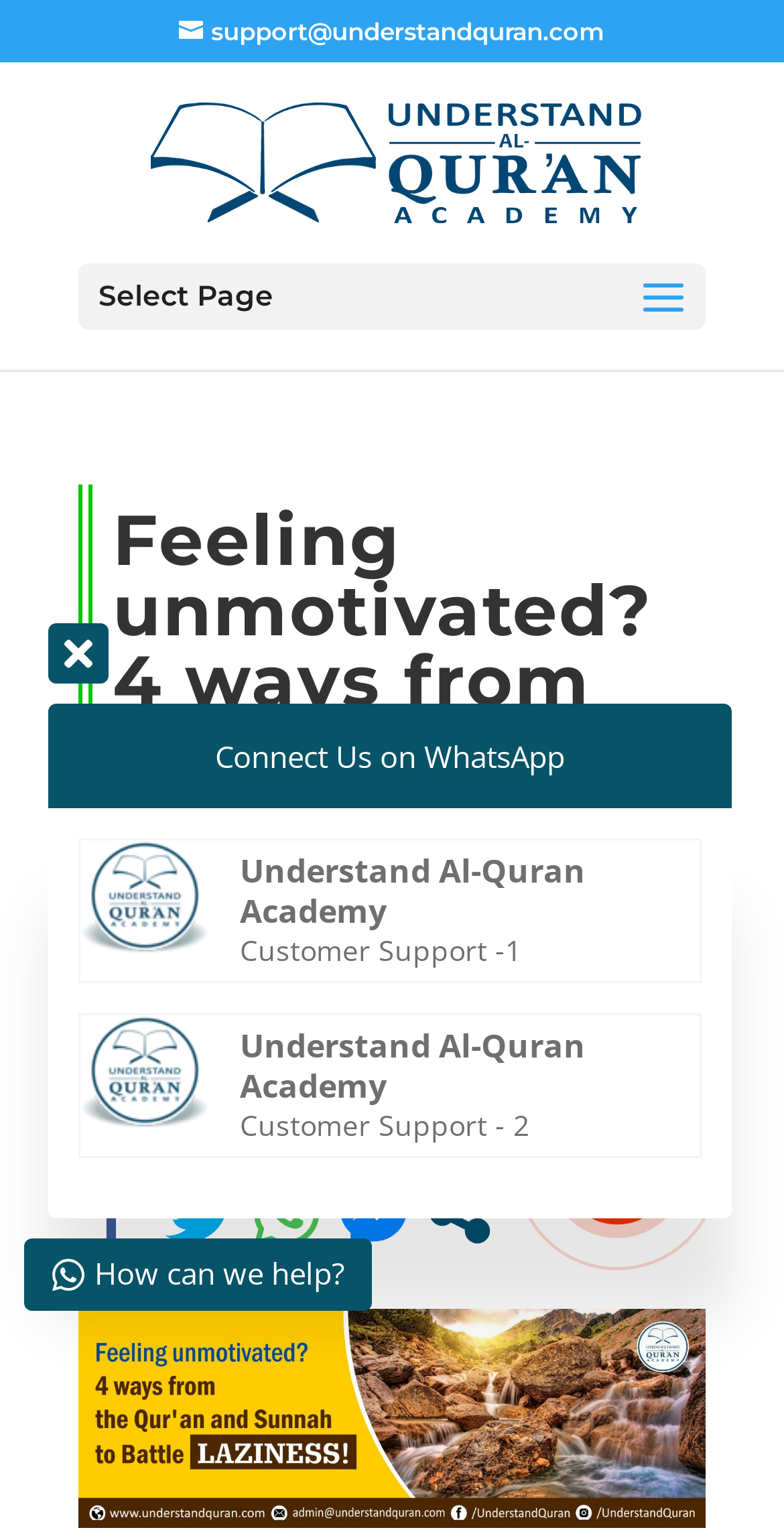Deliver a detailed narrative of the webpage's visual and textual elements.

This webpage is about battling laziness with the guidance of the Qur'an and Sunnah. At the top, there is a prominent heading that reads "Feeling unmotivated? 4 ways from the Qur’an and Sunnah to Battle Laziness!" which is centered and takes up most of the width. Below this heading, there are social media sharing links, including Facebook, Twitter, WhatsApp, and Facebook Messenger, each accompanied by a small icon. These links are aligned horizontally and take up about half of the page's width.

On the top-left corner, there is a logo of "Understand Al-Qur'an Academy" with a link to the academy's website. Next to it, there is a contact email address "support@understandquran.com" in a smaller font. 

On the right side of the page, there is a vertical column of text and images. At the top of this column, there is a call-to-action "Select Page" followed by a series of customer support links and WhatsApp contact information. Below these links, there are three small images with no descriptions.

At the very bottom of the page, there is a small image and a text "How can we help?" which seems to be a call-to-action or a prompt for visitors to ask for assistance.